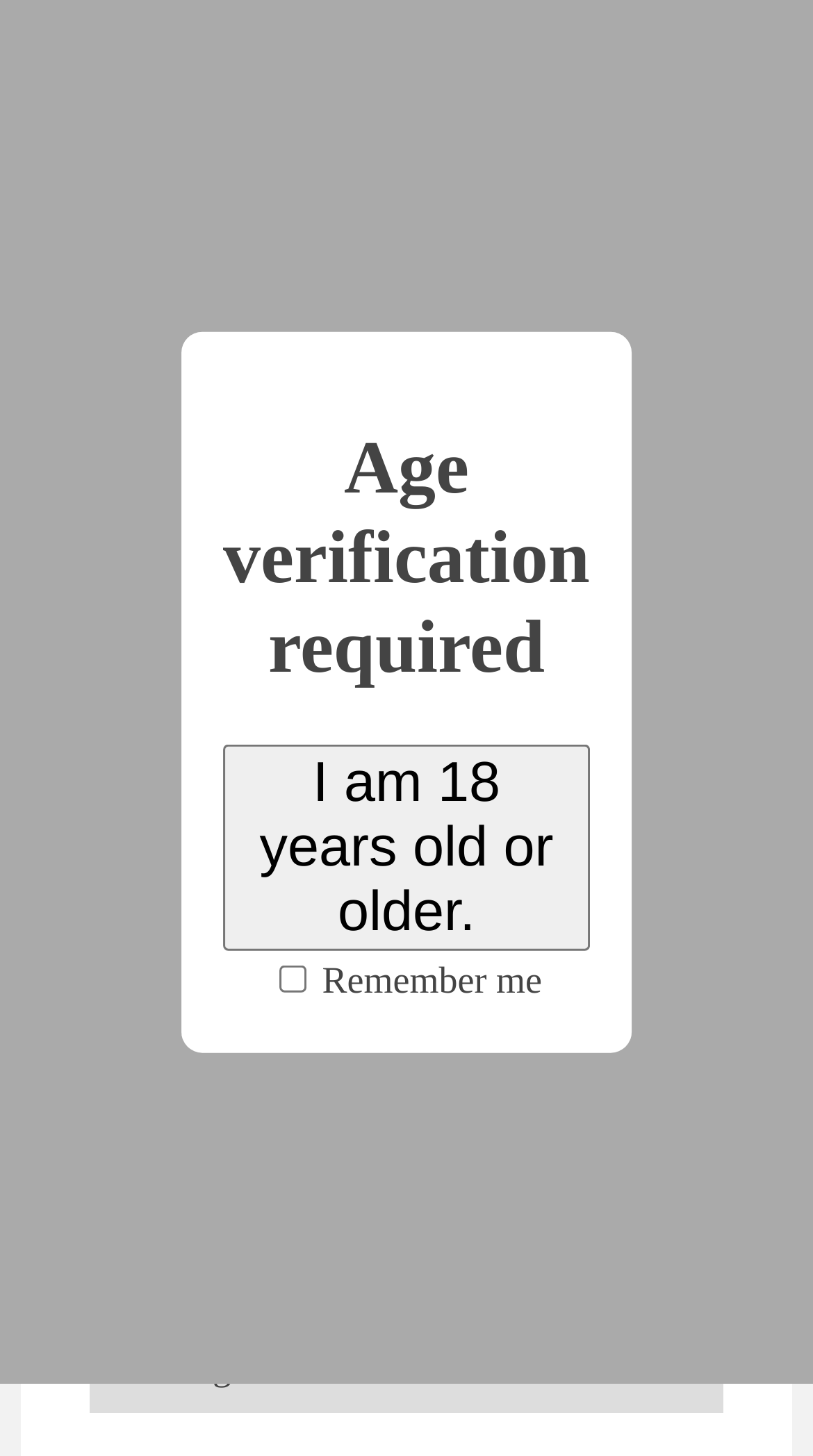Offer an in-depth caption of the entire webpage.

This webpage is titled "Forest Six - Nonsense Domestication Shorts" and appears to be a collection of short stories written in the Human Domestication Setting. 

At the top of the page, there is an age verification requirement, with a heading "Age verification required" and a button "I am 18 years old or older." Below this, there is a checkbox labeled "Remember me". 

On the top left corner, there is a link "Read Only Mind" accompanied by a small image. On the top right corner, there is another image with no description. 

The main content of the page is divided into sections. The first section has three headings: "Nonsense Domestication Shorts", "Forest Six", and "by ashttu", with the latter having a link to the author's profile. Below these headings, there is a label "Tags:" followed by several links to different tags, including "#cw:noncon", "#D/s", "#dom:female", and others. These tags are arranged horizontally across the page.

At the bottom of the page, there are three navigation links: "< Prev", "Index", and "Next >", allowing users to navigate through the collection of short stories.